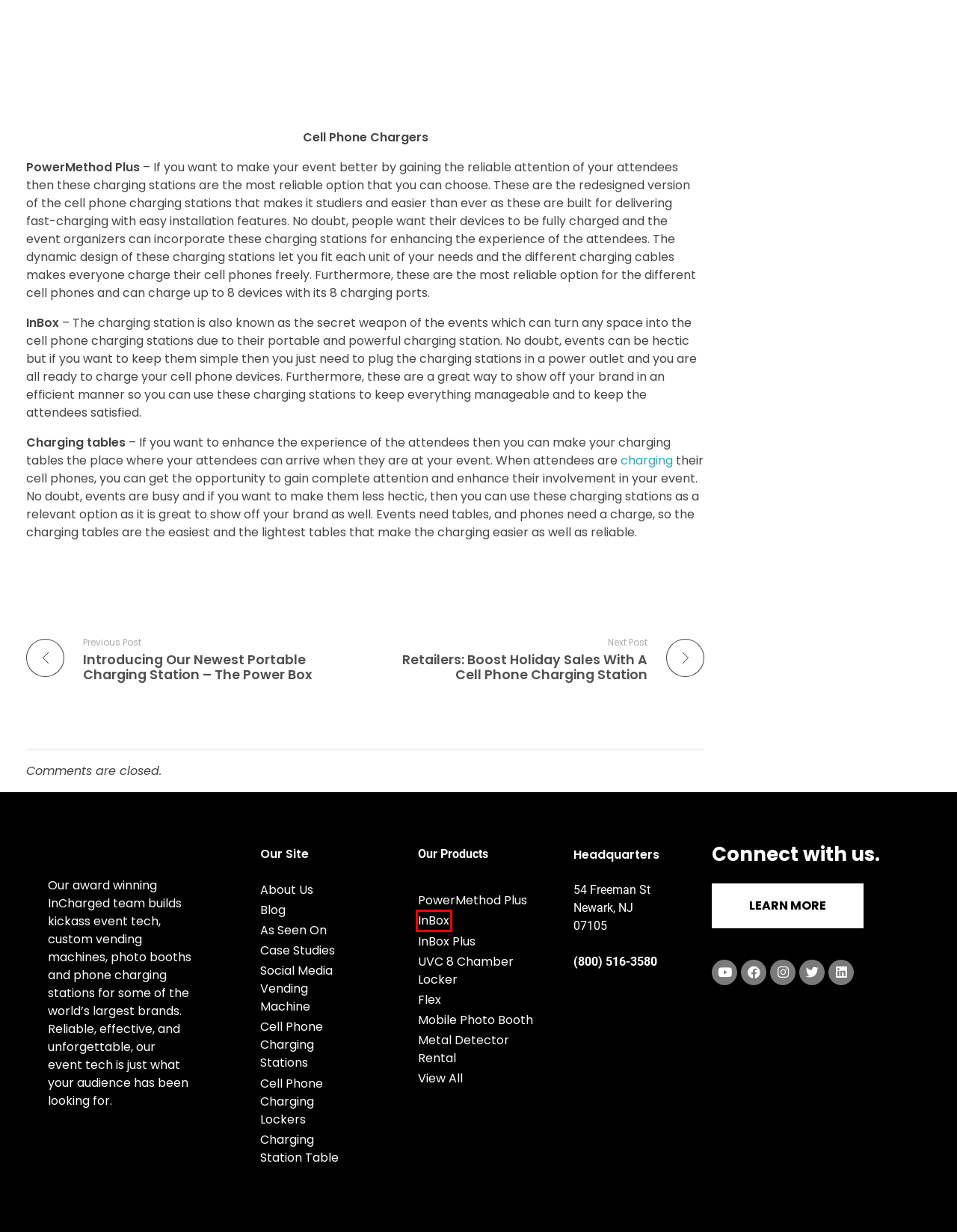Evaluate the webpage screenshot and identify the element within the red bounding box. Select the webpage description that best fits the new webpage after clicking the highlighted element. Here are the candidates:
A. Mobile Photo Booth Rental | Ipad Photo Booth Rental
B. As Seen On - All of our Awards! InCharged is Leading the Charge!
C. Latest News & Blog Articles about phone charging stations| InCharged
D. Award Winning Charging Station Case Studies - InCharged
E. New PowerBox Portable Charging Station - InCharged
F. Phone Charging Locker | Cell Phone Charging Lockers | InCharged
G. InBox - Portable Yet Powerful Mobile Charging Station | Incharged
H. Inbox Plus - Portable Yet Powerful Mobile Charging Station

G